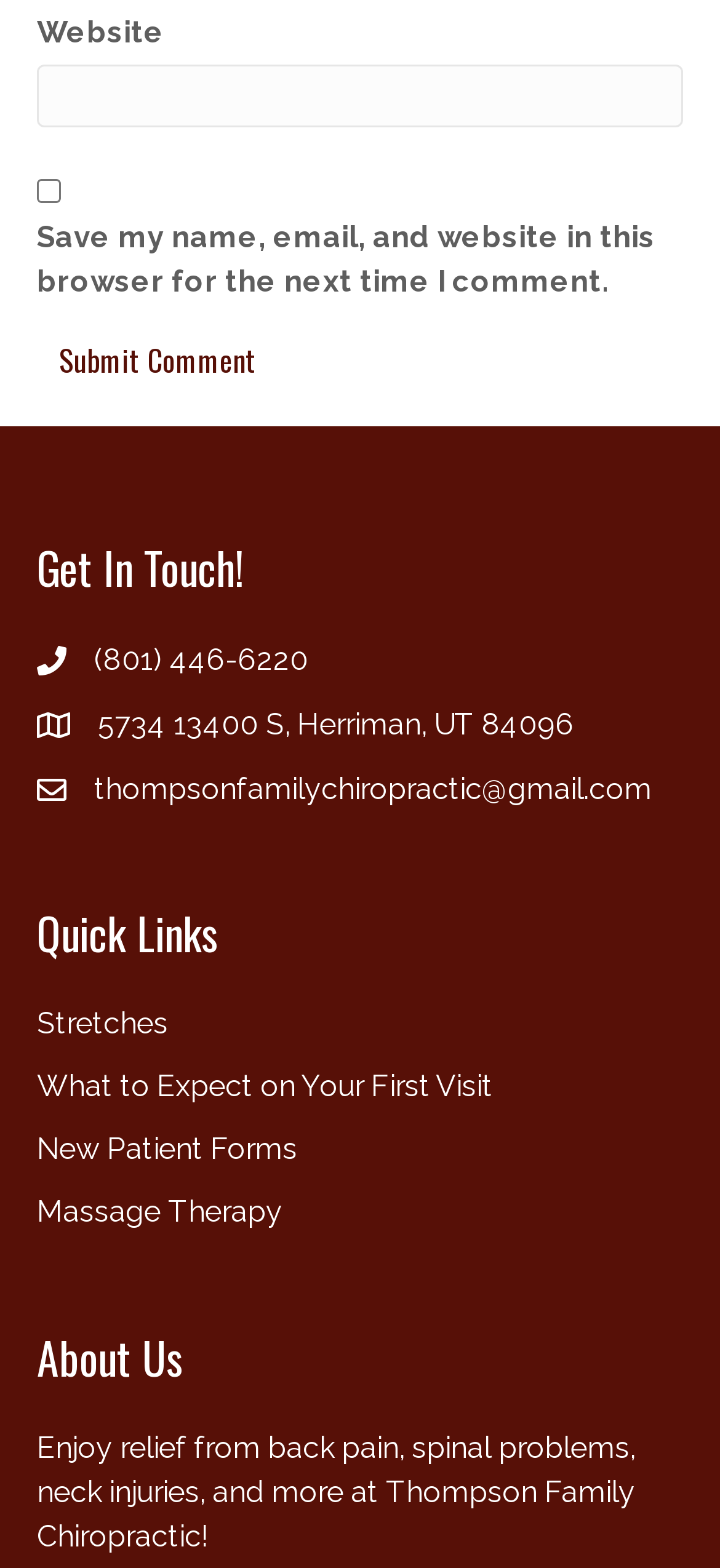Look at the image and answer the question in detail:
What is the purpose of Thompson Family Chiropractic?

I found the purpose by looking at the static text element with the bounding box coordinates [0.051, 0.912, 0.882, 0.99] which contains the text 'Enjoy relief from back pain, spinal problems, neck injuries, and more at Thompson Family Chiropractic!'.